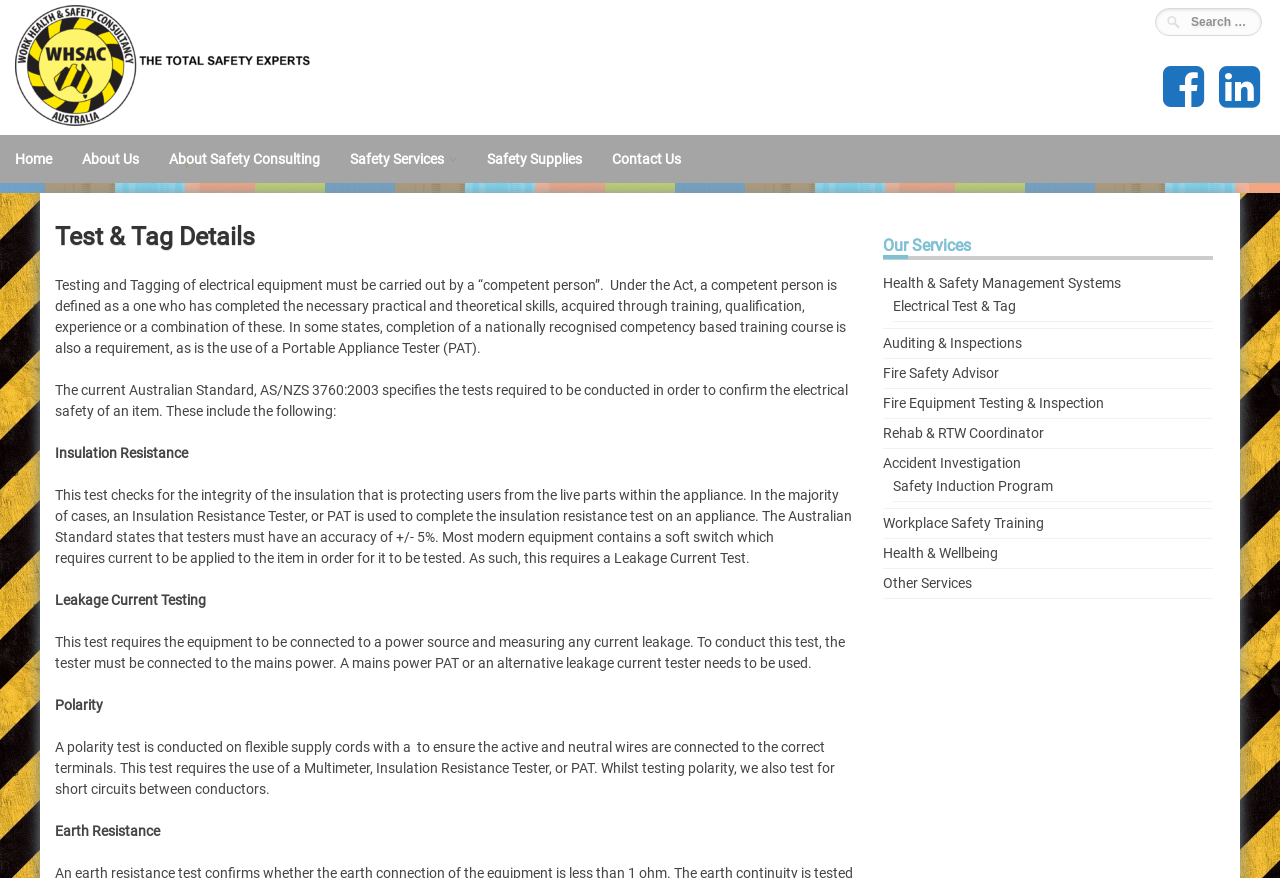Pinpoint the bounding box coordinates for the area that should be clicked to perform the following instruction: "View Safety Induction Program".

[0.698, 0.544, 0.823, 0.562]